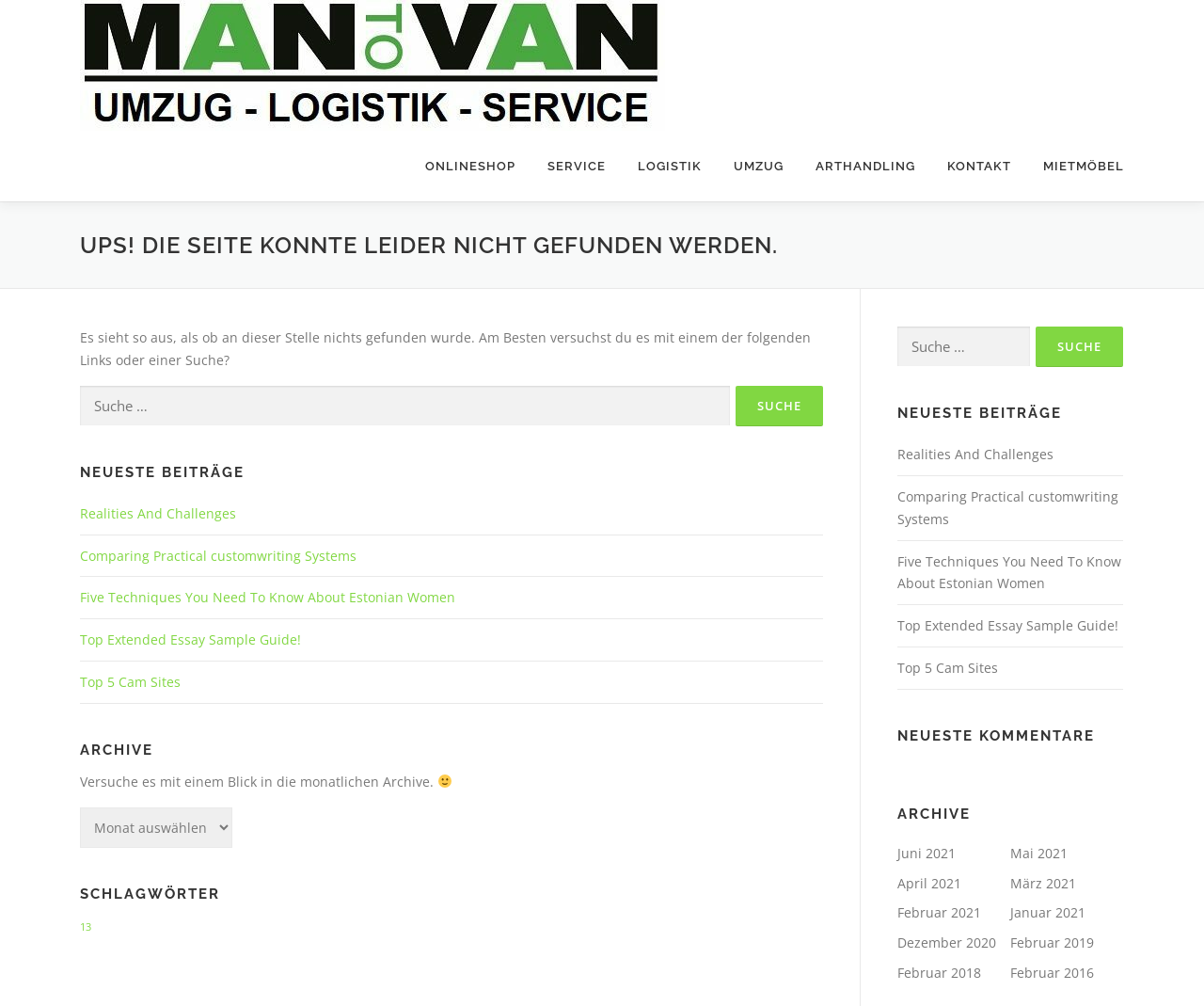Respond to the question below with a concise word or phrase:
What is the alternative action suggested when a page is not found?

Try one of the links or search